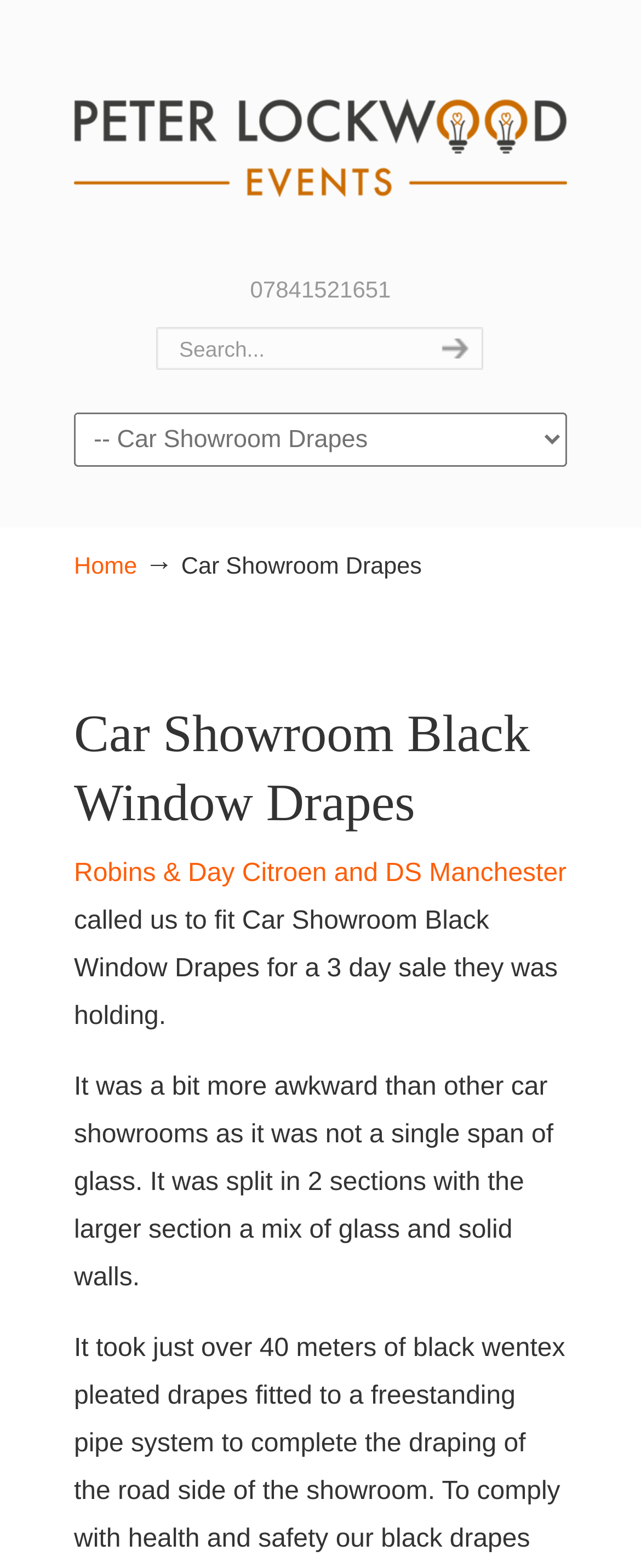Refer to the element description Home and identify the corresponding bounding box in the screenshot. Format the coordinates as (top-left x, top-left y, bottom-right x, bottom-right y) with values in the range of 0 to 1.

[0.115, 0.353, 0.214, 0.37]